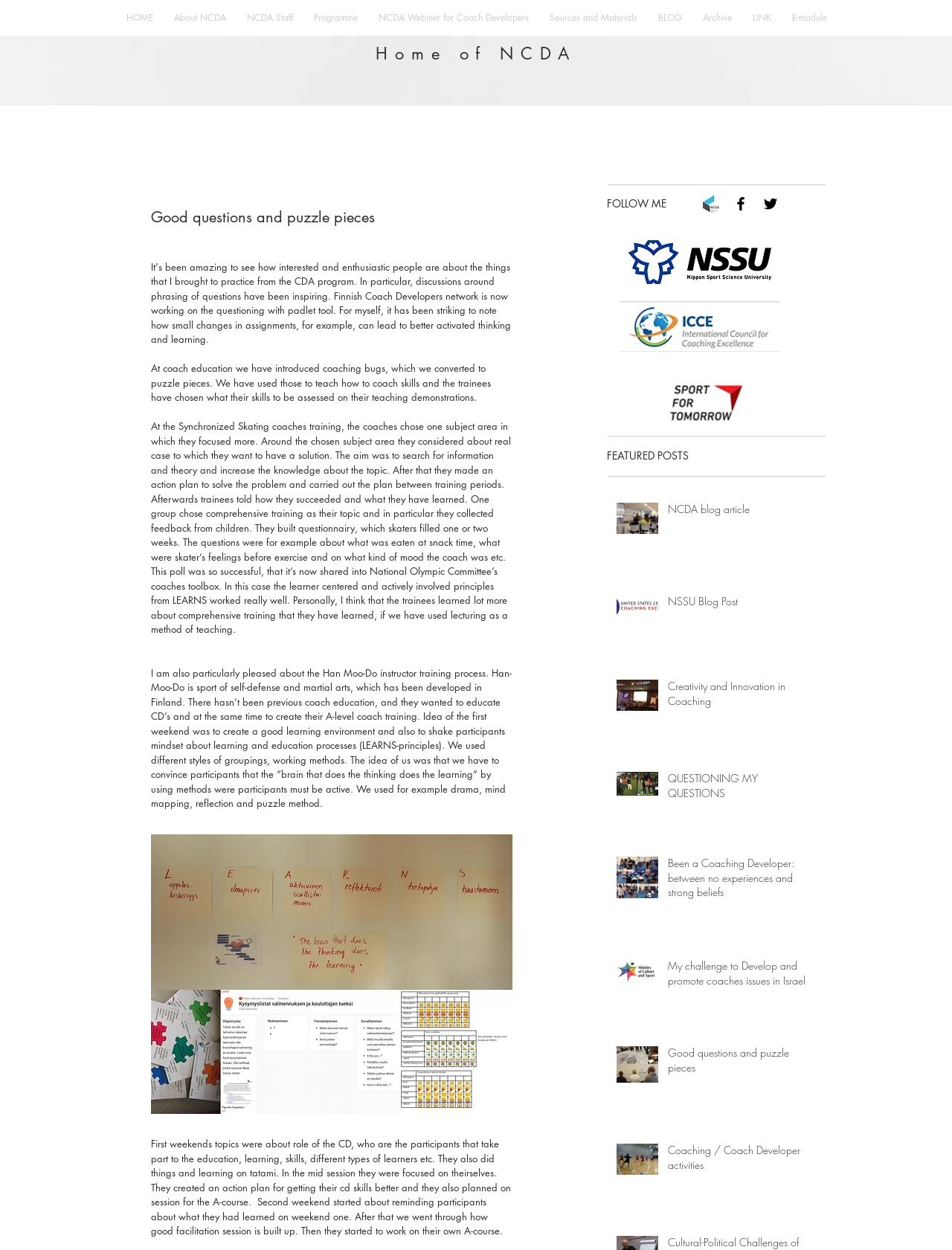What is the name of the organization?
Based on the image, please offer an in-depth response to the question.

The name of the organization can be found in the navigation bar at the top of the webpage, where it says 'サイト' and has several links including 'HOME', 'About NCDA', etc. The 'Home of NCDA' heading also confirms that the organization's name is NCDA.